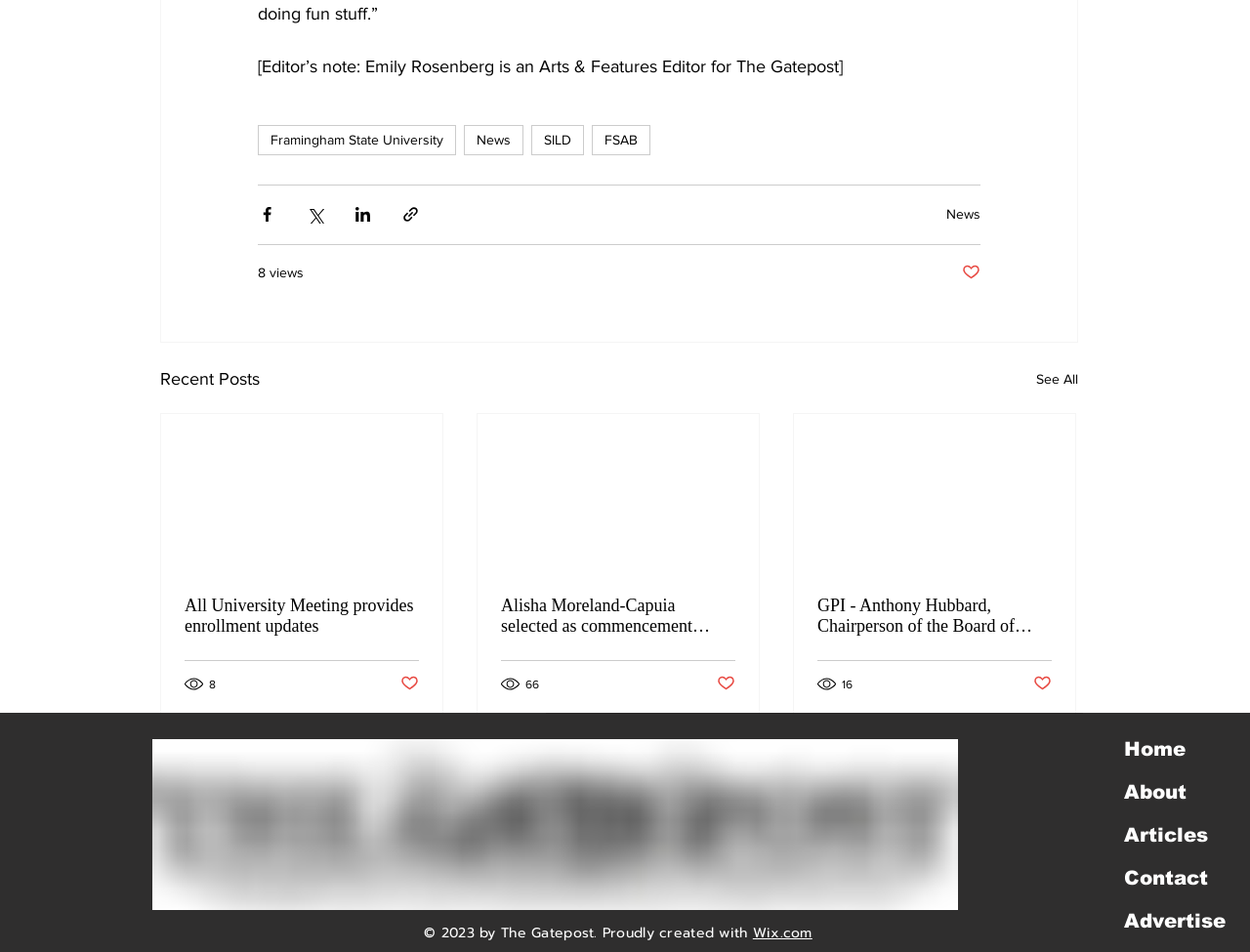Find the bounding box coordinates of the clickable area that will achieve the following instruction: "View recent posts".

[0.128, 0.383, 0.208, 0.413]